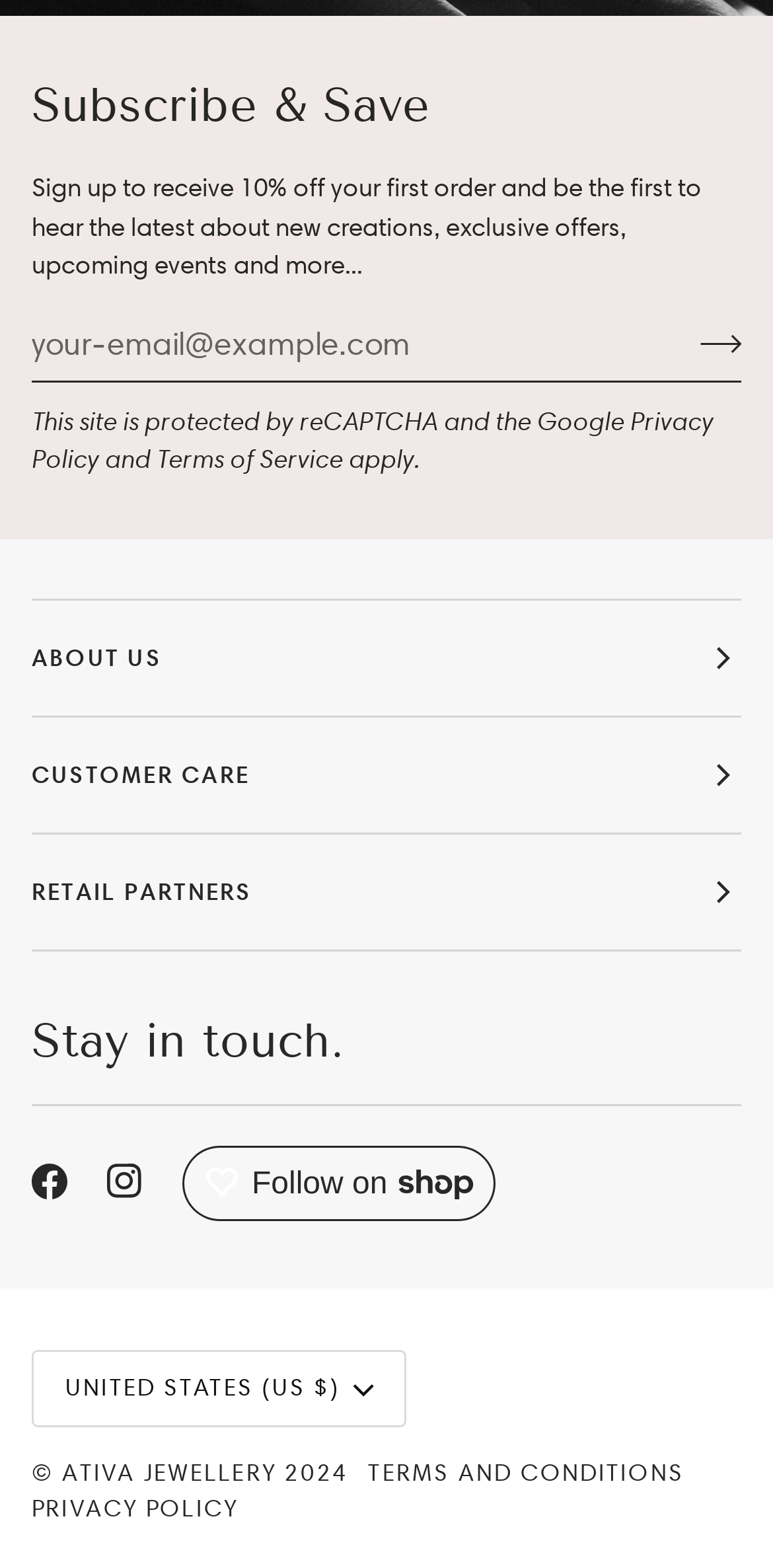What is the function of the 'Join' button?
Please interpret the details in the image and answer the question thoroughly.

The 'Join' button is a call-to-action that allows users to subscribe to the website's newsletter. When clicked, it will submit the user's email address and opt them in to receive updates and promotions from the website.